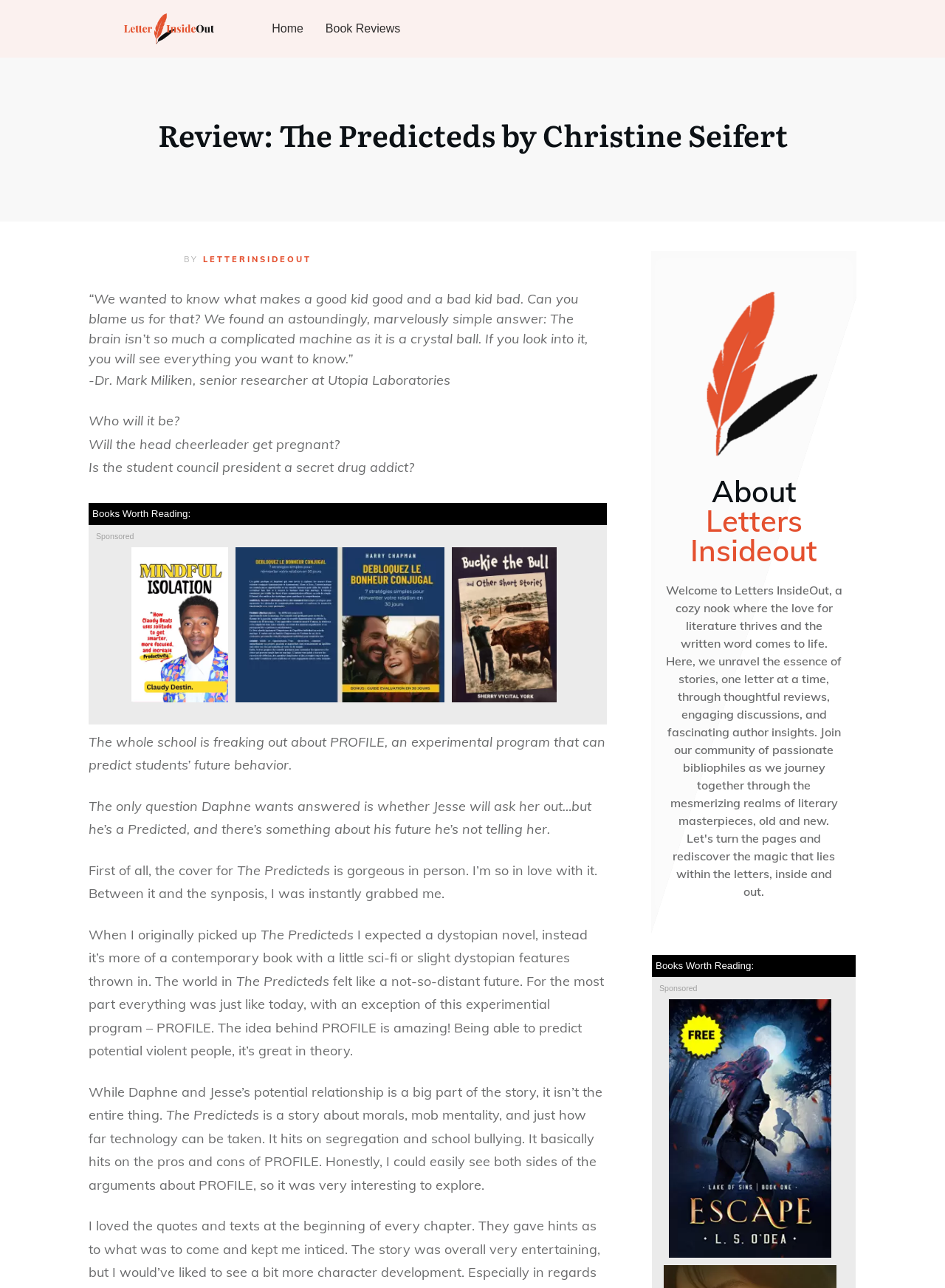Given the element description Books Worth Reading:Sponsored.book0{display:none;}, specify the bounding box coordinates of the corresponding UI element in the format (top-left x, top-left y, bottom-right x, bottom-right y). All values must be between 0 and 1.

[0.094, 0.87, 0.642, 0.904]